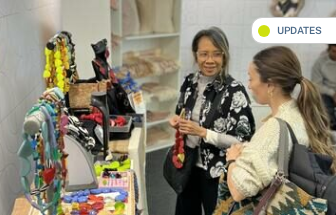What is displayed on the table?
Kindly offer a detailed explanation using the data available in the image.

The table is adorned with a variety of eye-catching items, including necklaces and bracelets in bold colors, illustrating the creativity and talent of artisans, which are likely handmade crafts.